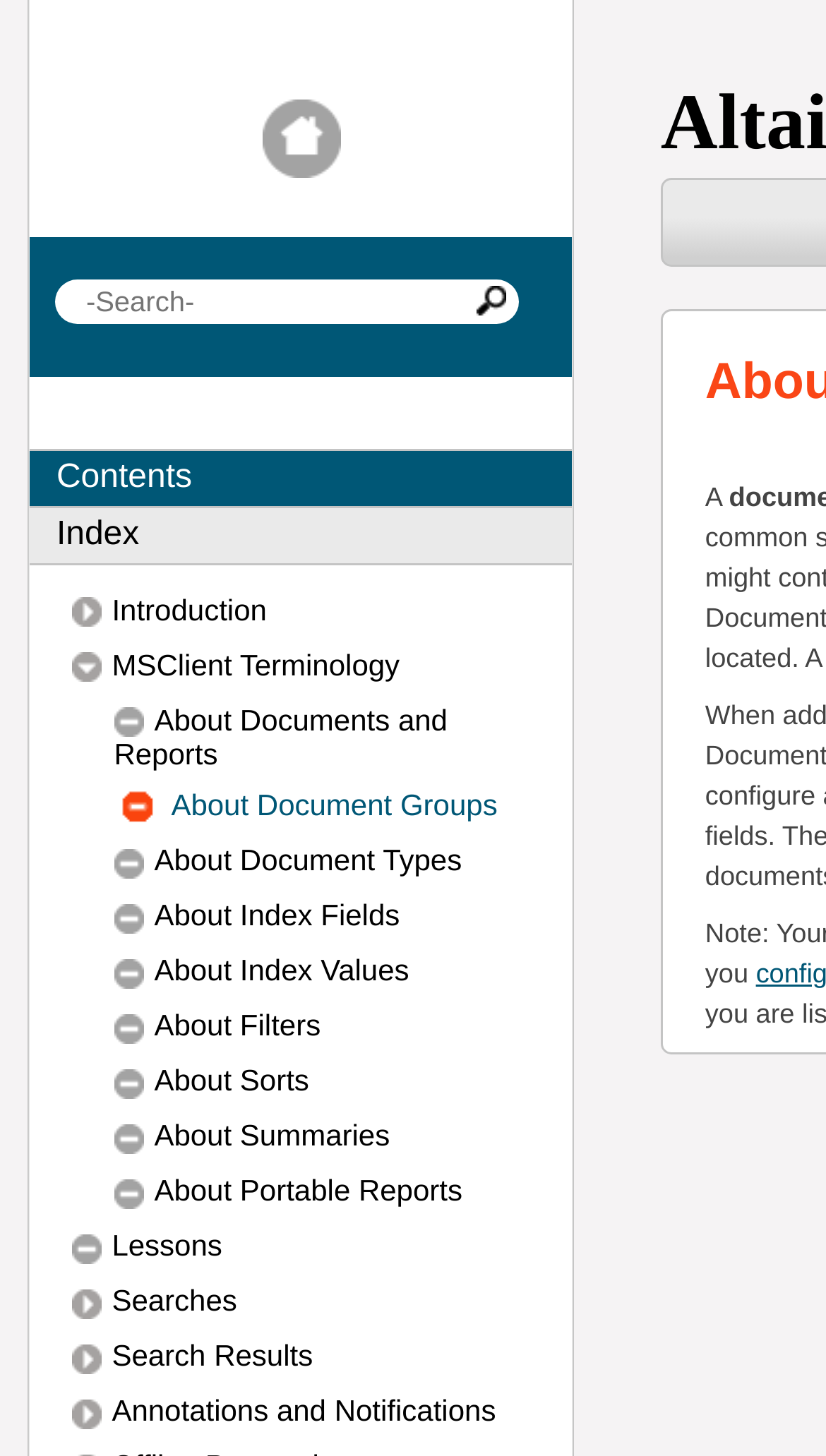What is the last link listed under the 'Contents' section?
Please provide a single word or phrase answer based on the image.

About Portable Reports